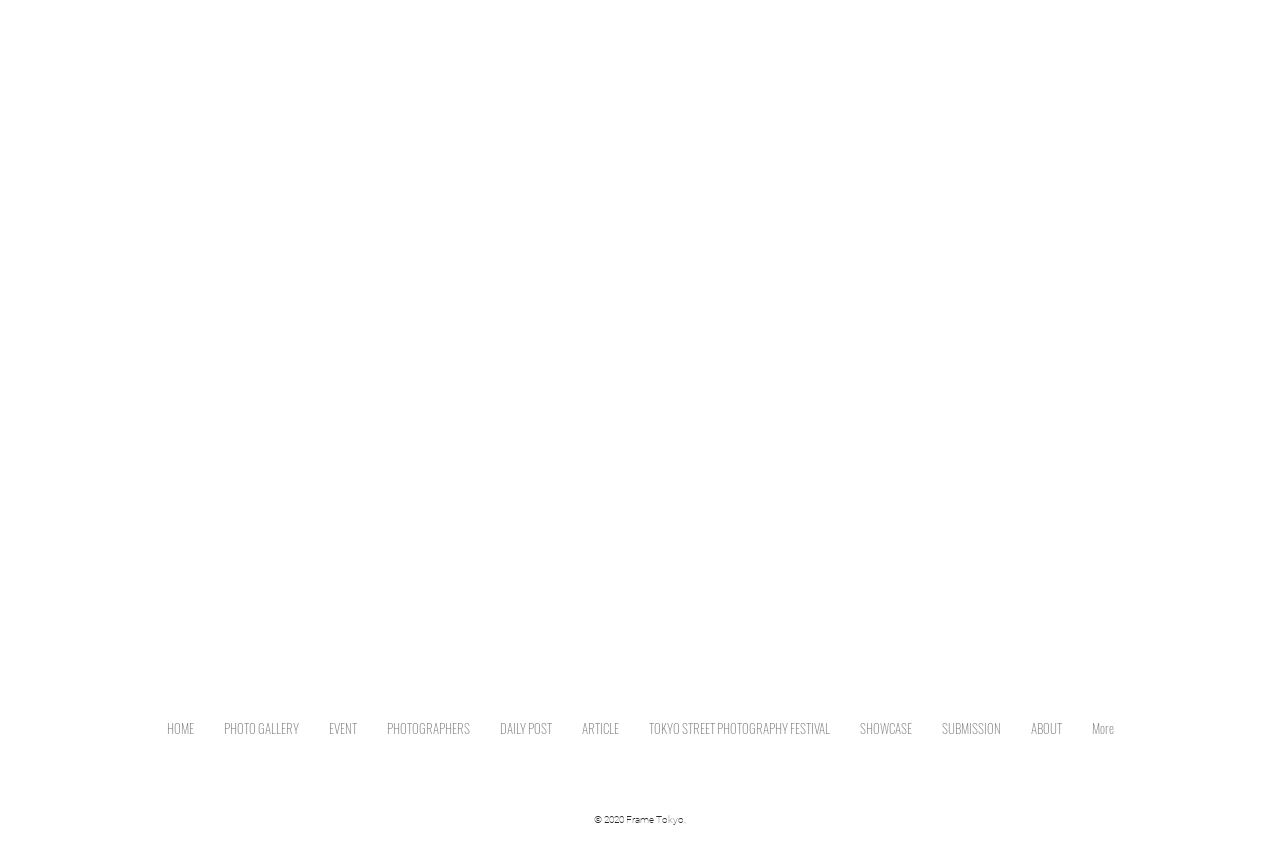Identify the bounding box coordinates for the UI element described as follows: "ARTICLE". Ensure the coordinates are four float numbers between 0 and 1, formatted as [left, top, right, bottom].

[0.443, 0.84, 0.495, 0.888]